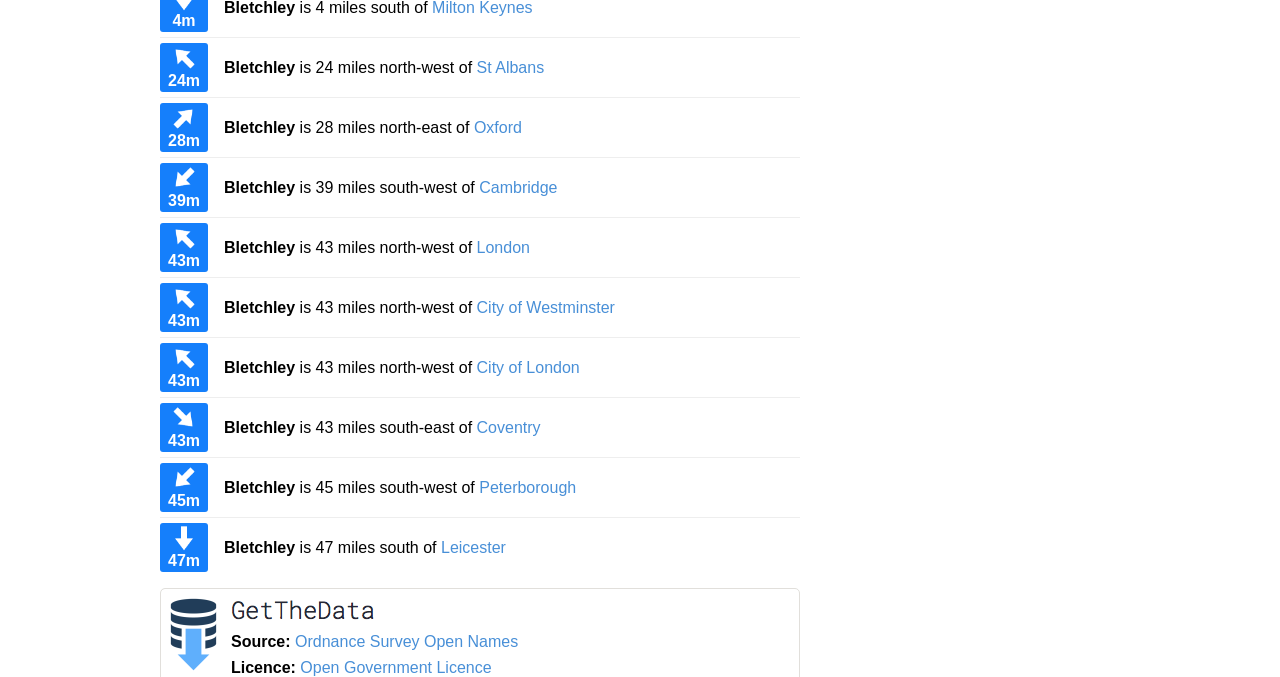What is the source of the information on this webpage?
From the screenshot, provide a brief answer in one word or phrase.

Ordnance Survey Open Names